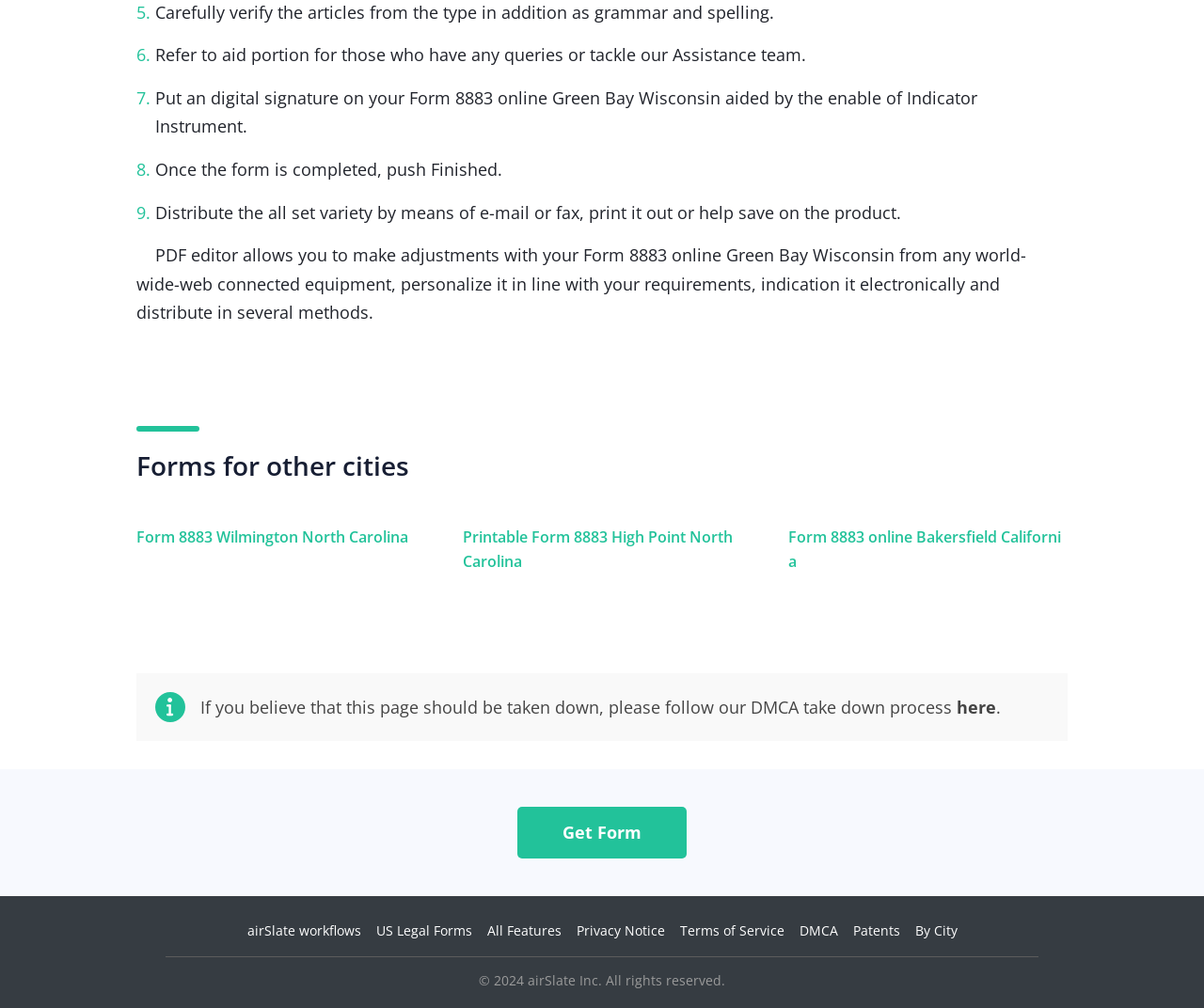Refer to the image and provide a thorough answer to this question:
What is the purpose of the DMCA take down process?

The text 'If you believe that this page should be taken down, please follow our DMCA take down process' suggests that the DMCA take down process is used to remove a page from the website.